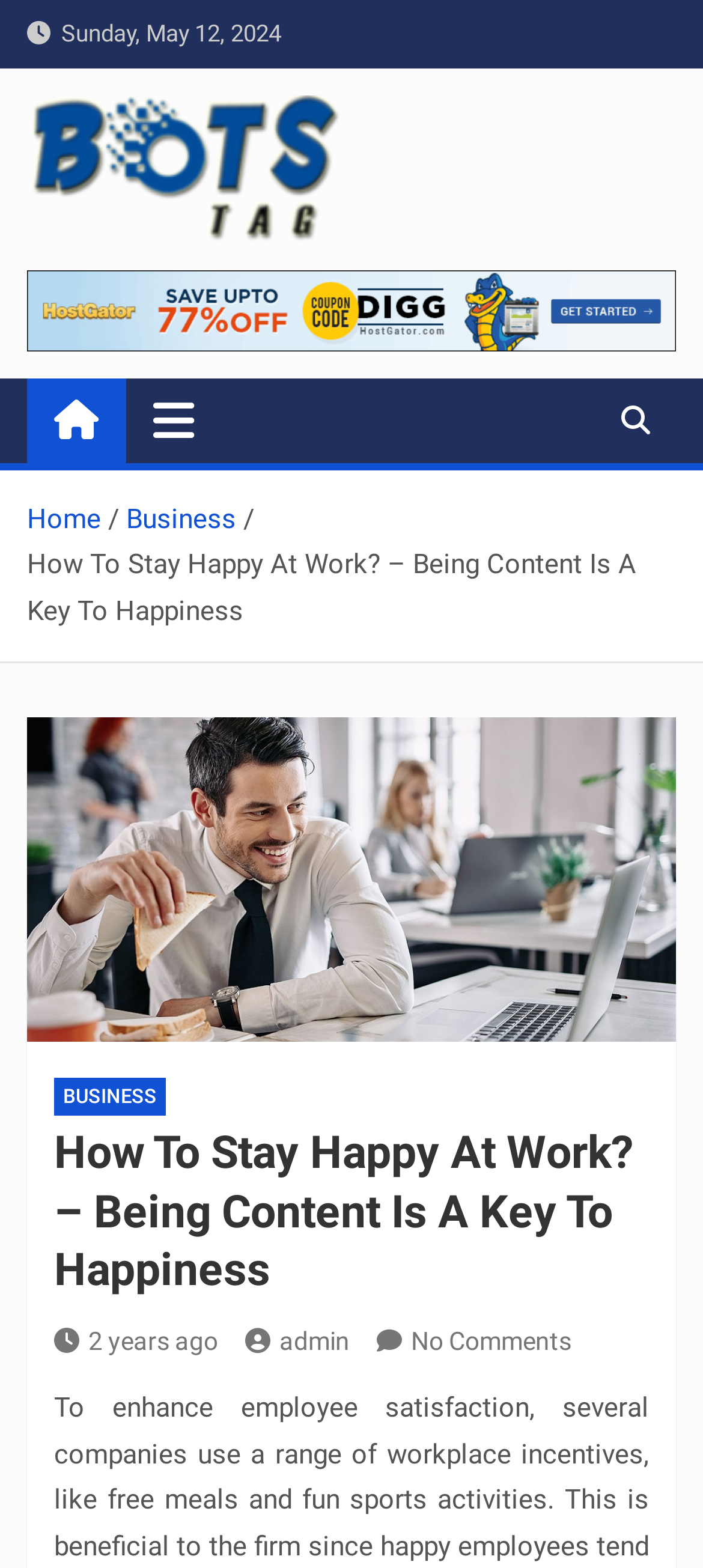Answer the following inquiry with a single word or phrase:
How many links are in the breadcrumb navigation?

3